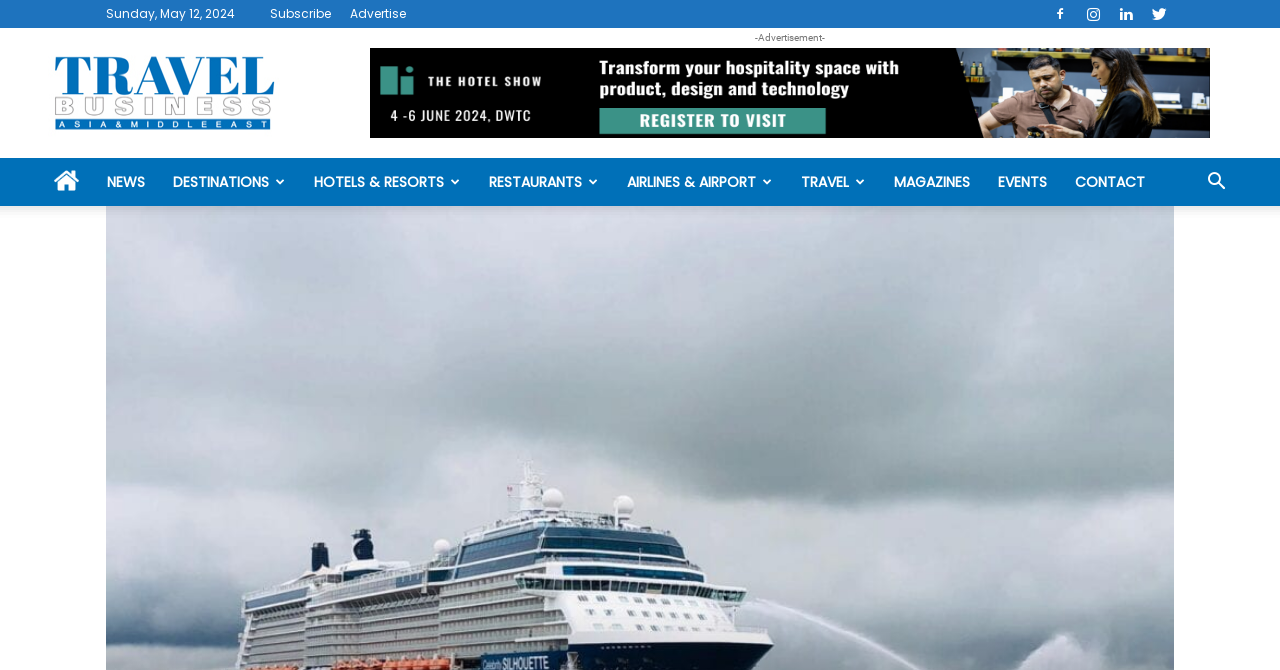Highlight the bounding box of the UI element that corresponds to this description: "Hotels & Resorts".

[0.234, 0.236, 0.371, 0.307]